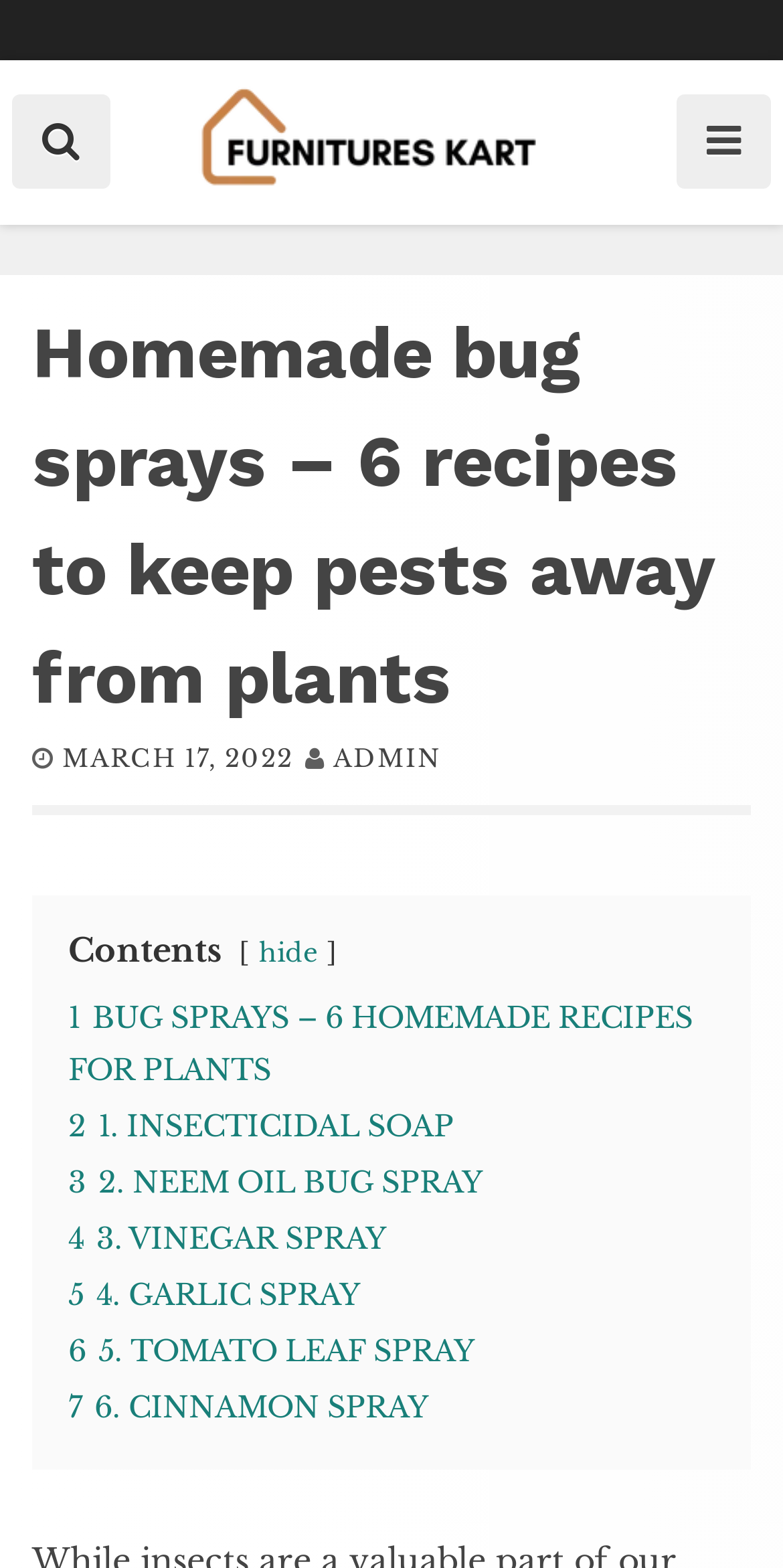Please respond in a single word or phrase: 
What is the first homemade bug spray recipe?

INSECTICIDAL SOAP